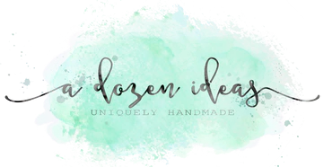Describe all significant details and elements found in the image.

The image showcases the logo of "A Dozen Ideas," a brand dedicated to uniquely handmade items. The design features an elegant, flowing script for the brand name, rendered in a sophisticated black font. Beneath the name, the tagline "UNIQUELY HANDMADE" is presented in a slightly smaller size, emphasizing the brand’s commitment to individuality and craftsmanship. The backdrop is a soft, watercolor wash in shades of mint green, creating a fresh and inviting atmosphere that reflects the brand's artistic, handmade ethos. This logo encapsulates a creative spirit, appealing to those who appreciate unique, artisanal products.